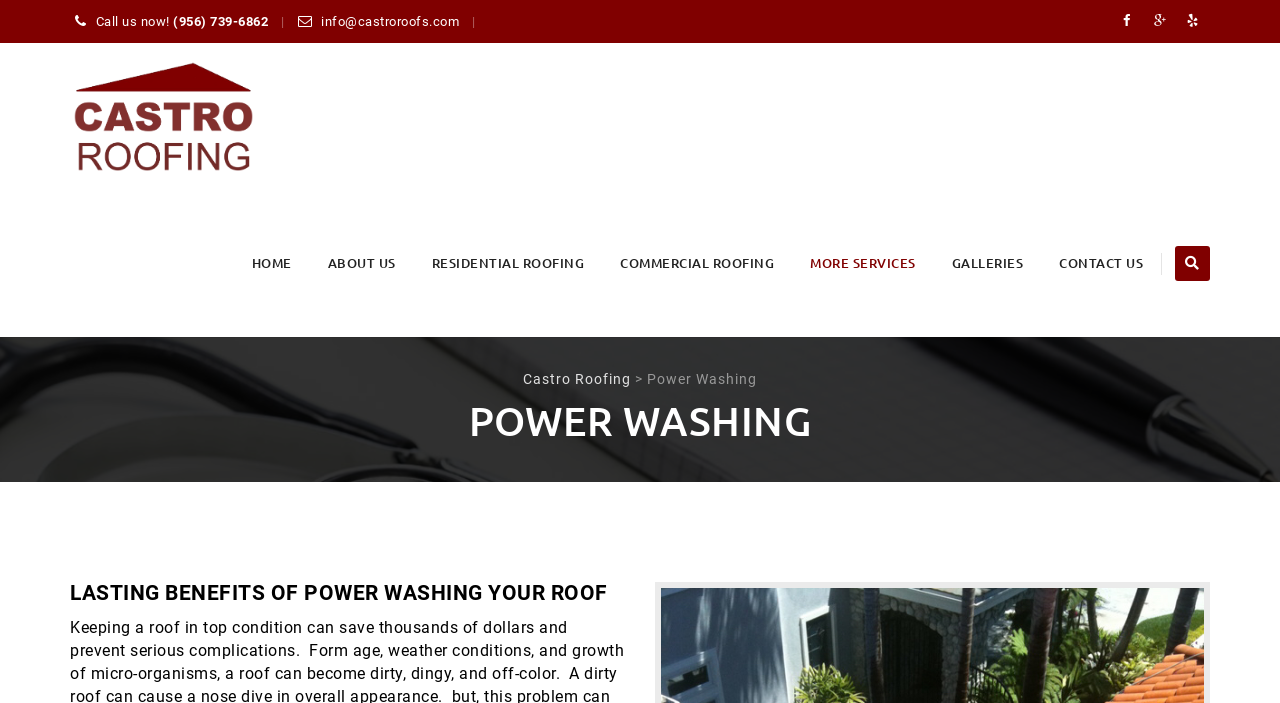How many social media links are there?
Using the information presented in the image, please offer a detailed response to the question.

I found the social media links by looking at the top-right section of the webpage, where there are three links with icons '', '', and ''.